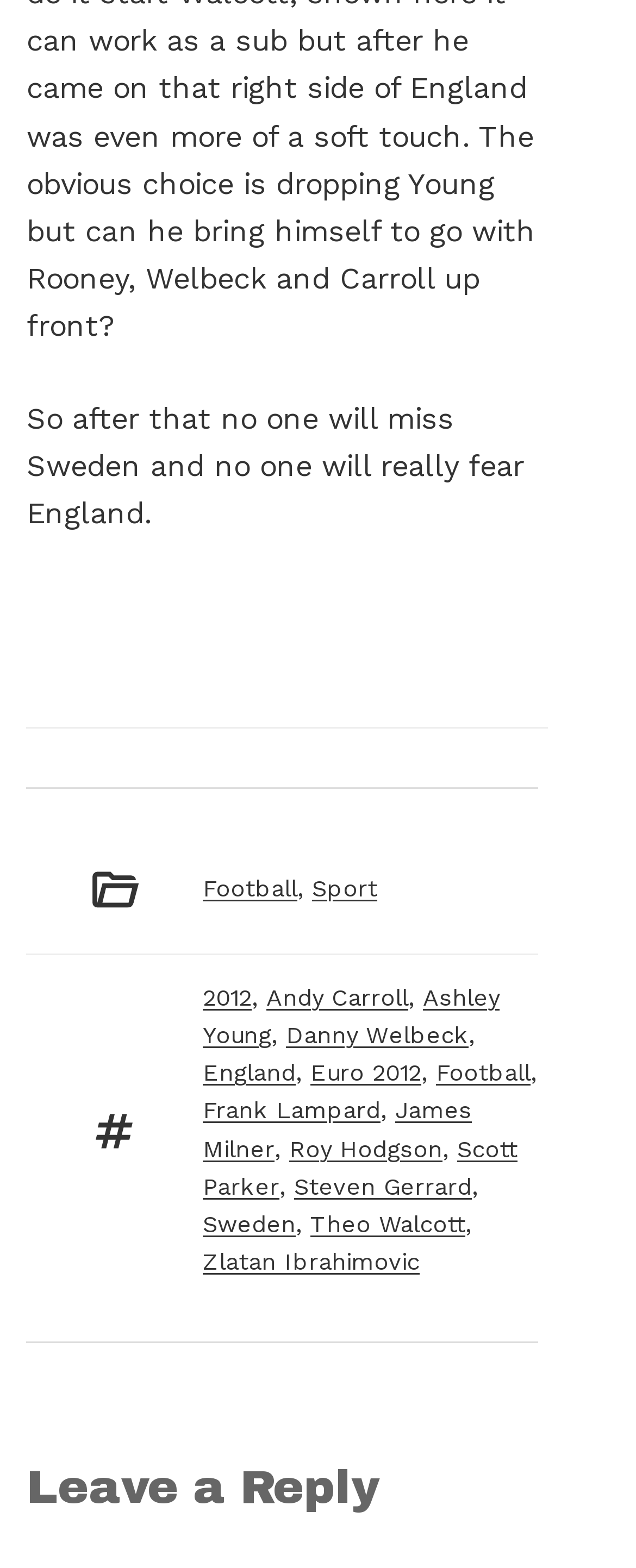Please respond to the question with a concise word or phrase:
What is the topic of the article?

Euro 2012